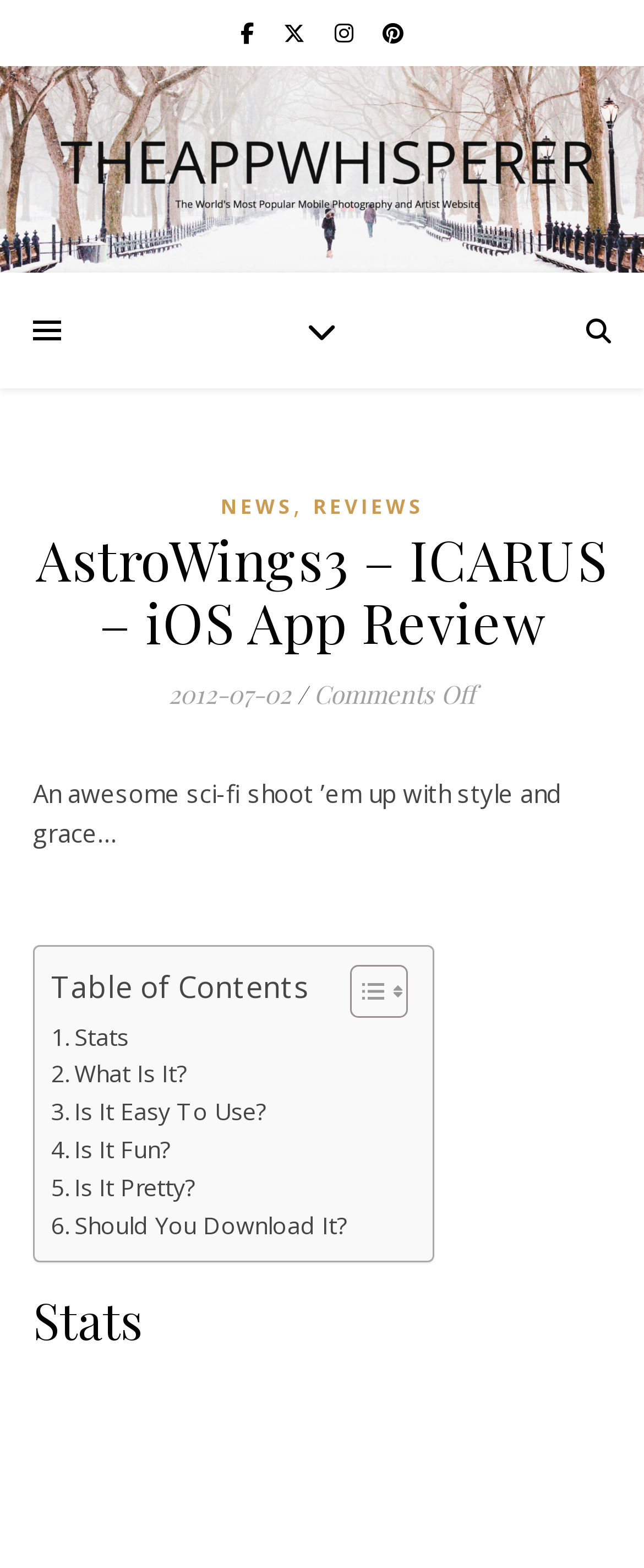Please give a succinct answer to the question in one word or phrase:
What is the date of the app review?

2012-07-02